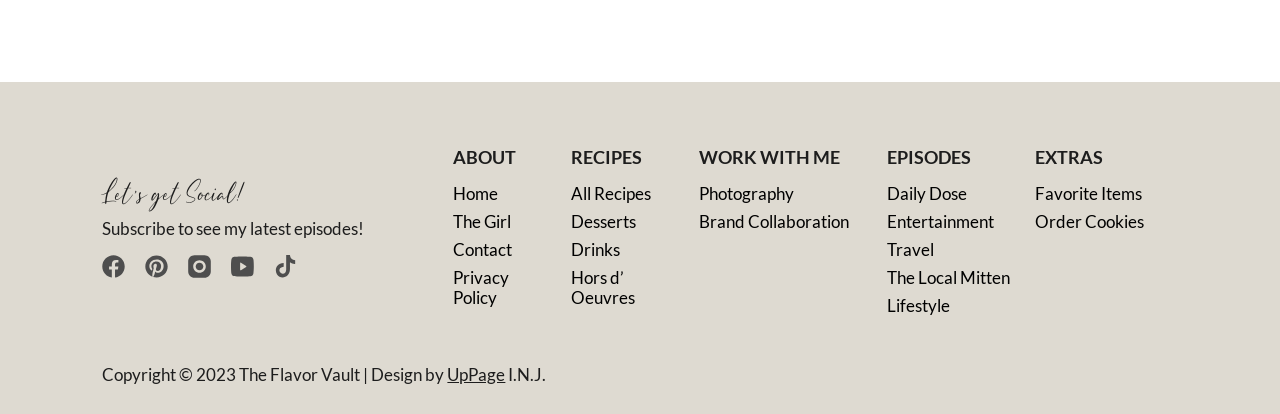What type of content is available under 'EPISODES'?
Respond with a short answer, either a single word or a phrase, based on the image.

Daily Dose, Entertainment, Travel, etc.